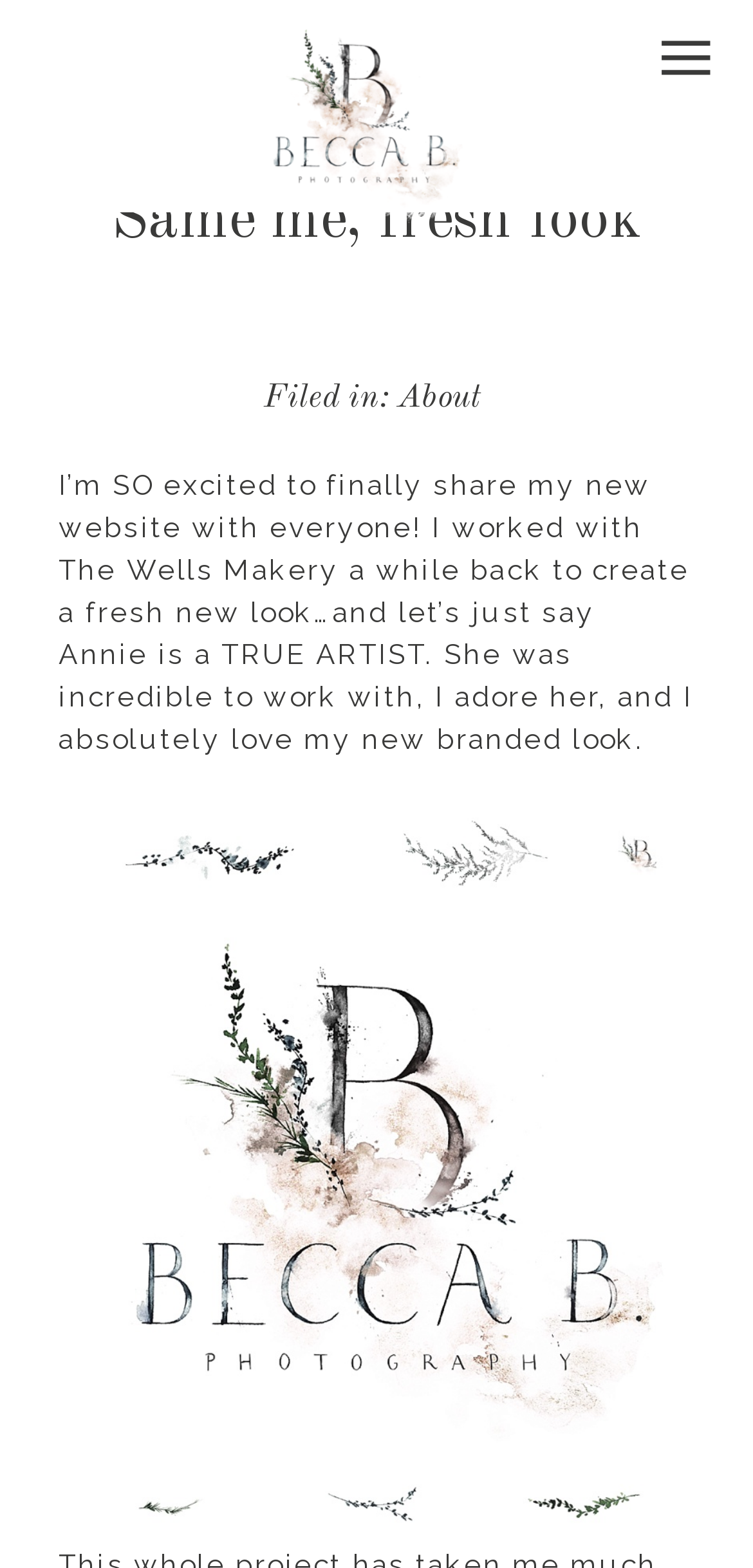Identify the bounding box of the UI component described as: "About".

[0.528, 0.243, 0.638, 0.264]